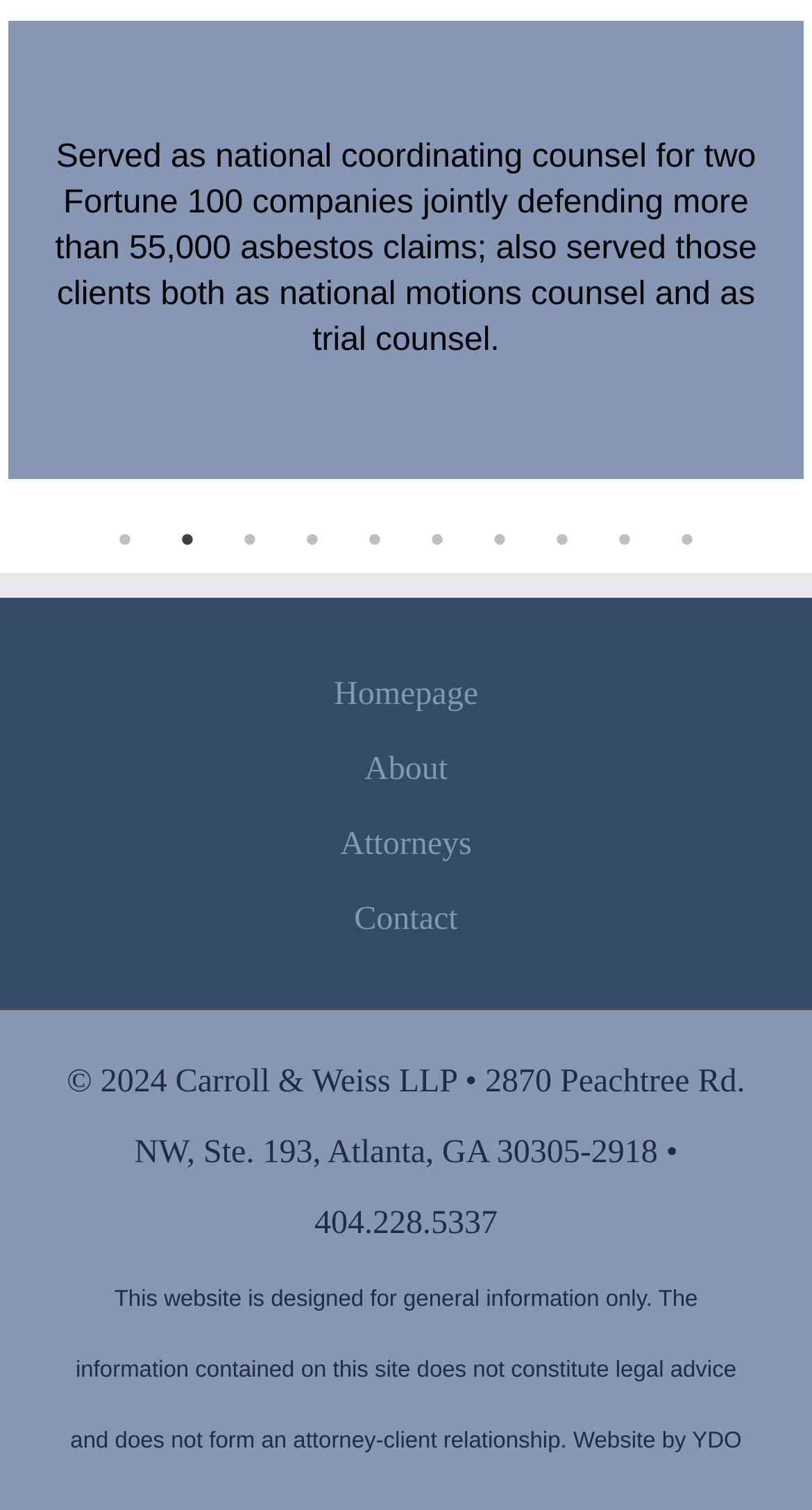Determine the bounding box coordinates of the clickable area required to perform the following instruction: "Visit the 'YDO' website". The coordinates should be represented as four float numbers between 0 and 1: [left, top, right, bottom].

[0.852, 0.947, 0.913, 0.963]